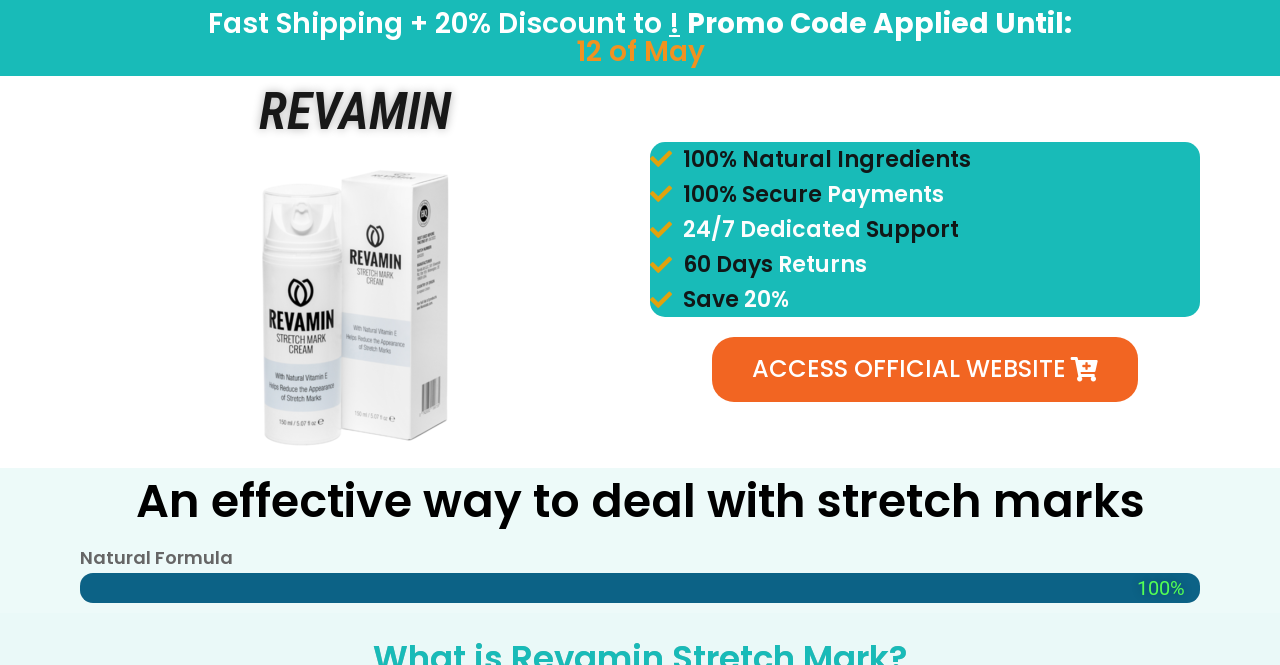Determine the bounding box coordinates for the HTML element mentioned in the following description: "ACCESS OFFICIAL WEBSITE". The coordinates should be a list of four floats ranging from 0 to 1, represented as [left, top, right, bottom].

[0.556, 0.507, 0.889, 0.605]